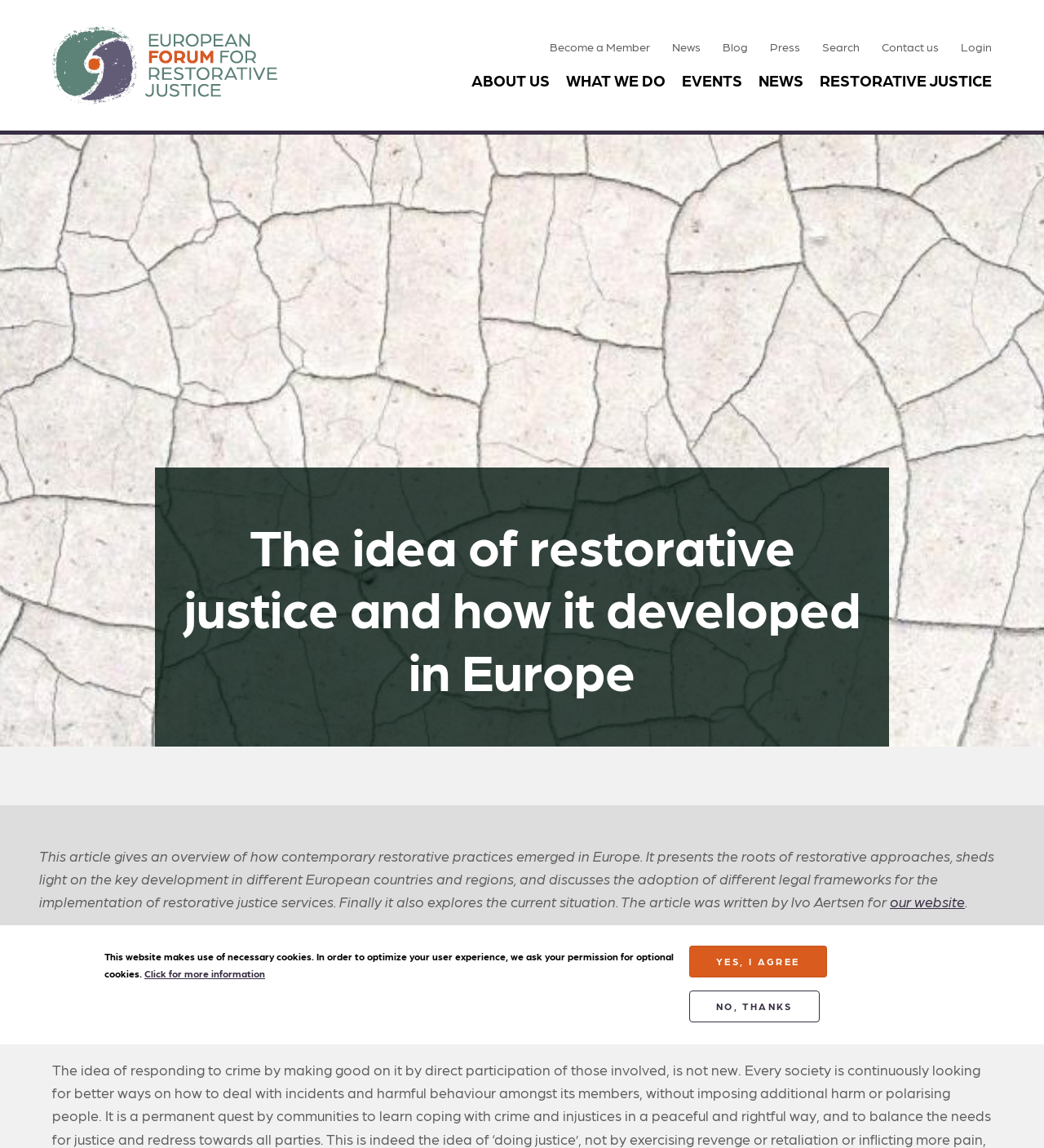Find the bounding box coordinates of the clickable region needed to perform the following instruction: "Go to the 'WHAT WE DO' page". The coordinates should be provided as four float numbers between 0 and 1, i.e., [left, top, right, bottom].

[0.527, 0.057, 0.638, 0.082]